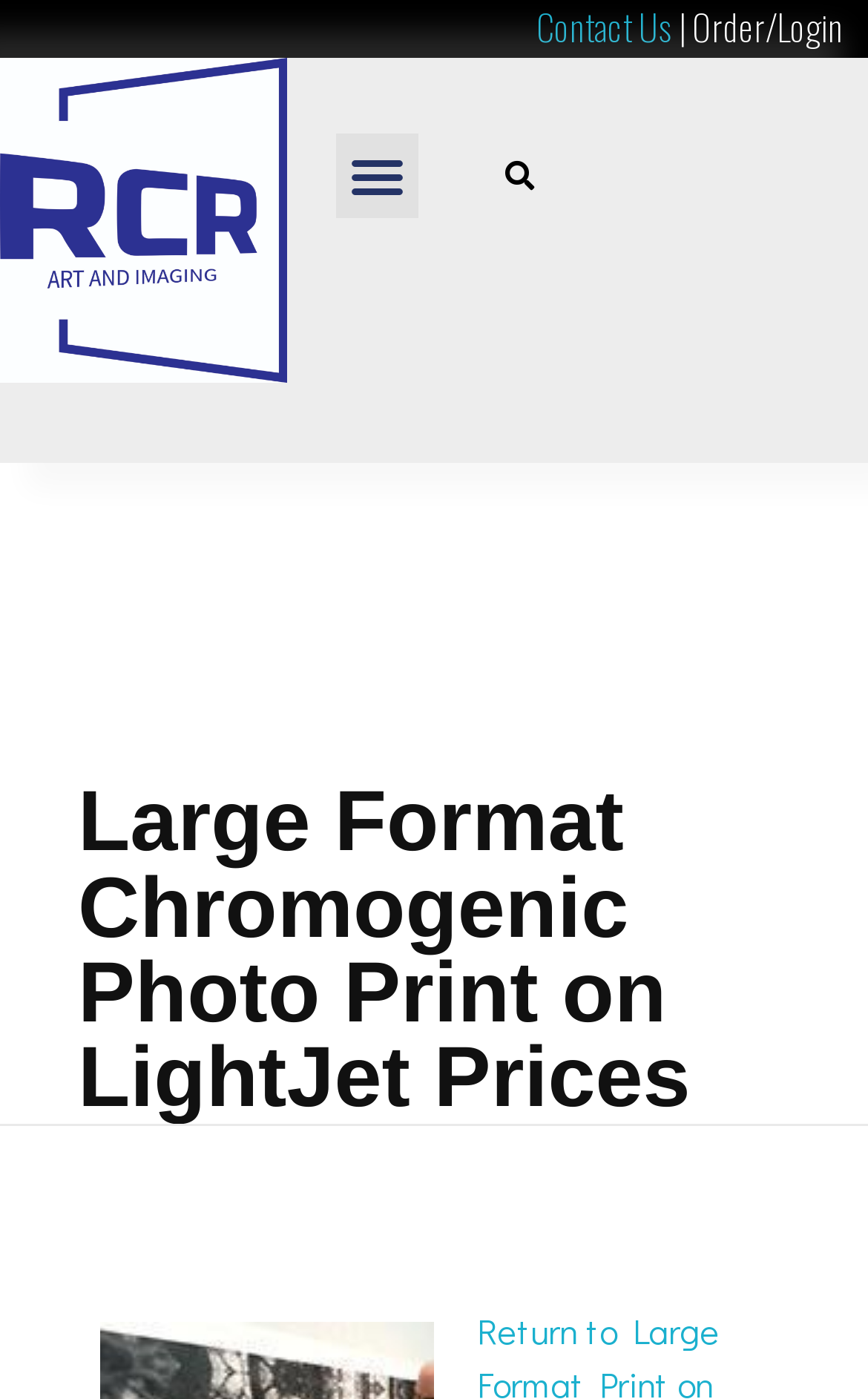What type of paper is used for the prints?
Analyze the screenshot and provide a detailed answer to the question.

Although not explicitly stated on the webpage, the meta description mentions that the website provides large format digital c-prints on Fuji Crystal Archive Paper. This suggests that Fuji Crystal Archive Paper is the type of paper used for the prints offered on this website.